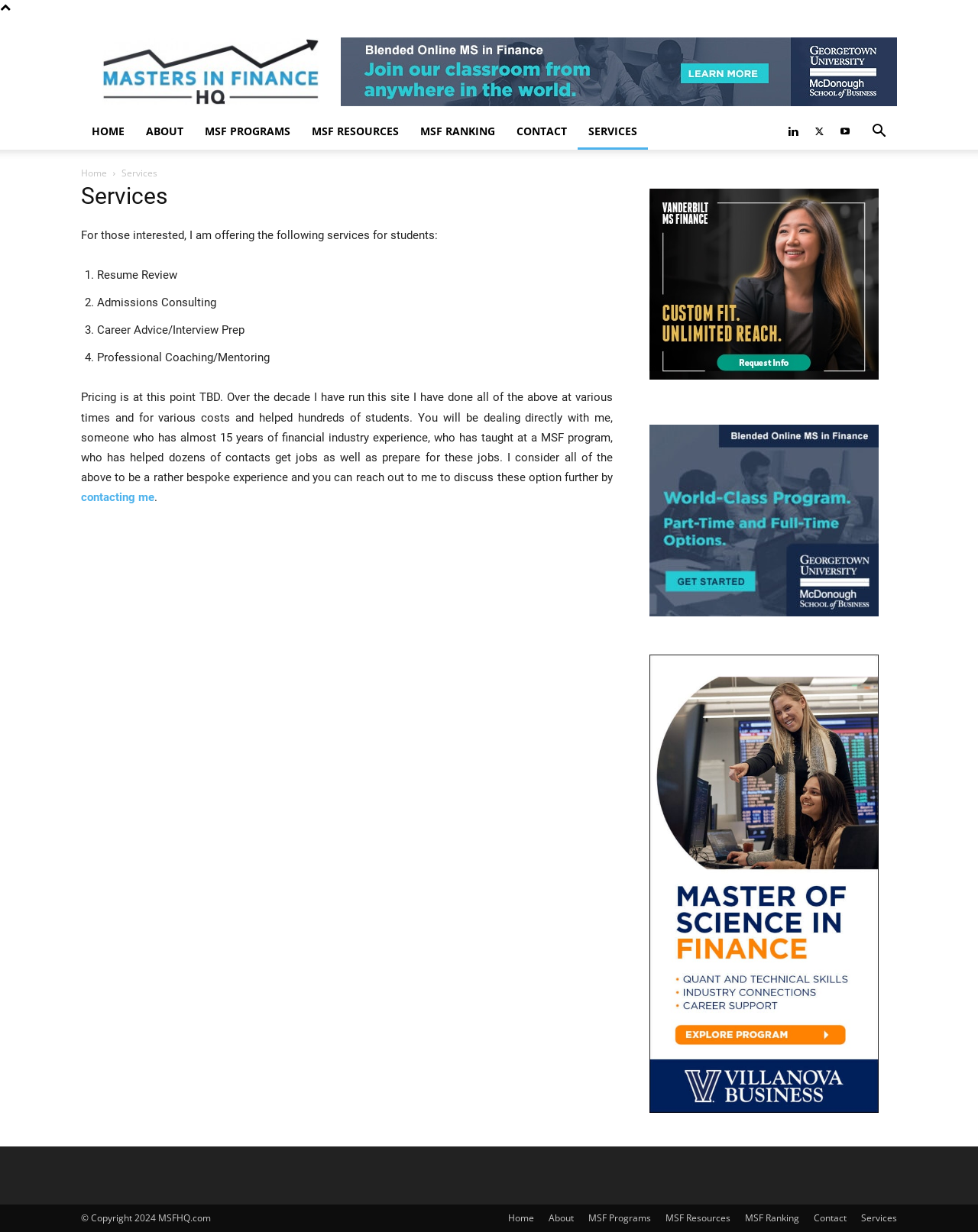What services are offered for students?
Could you answer the question in a detailed manner, providing as much information as possible?

Based on the webpage content, I found a list of services offered for students, which includes Resume Review, Admissions Consulting, Career Advice/Interview Prep, and Professional Coaching/Mentoring.